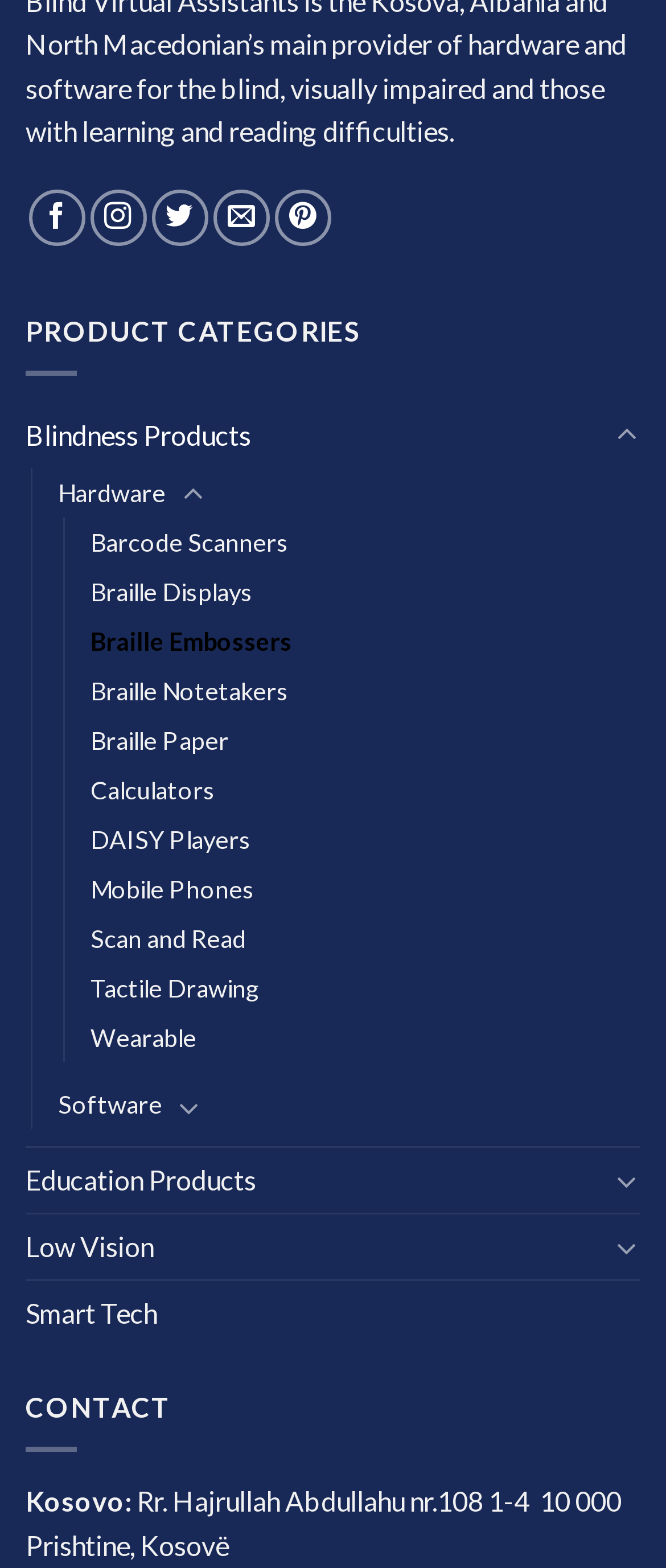Find and provide the bounding box coordinates for the UI element described with: "parent_node: Hardware aria-label="Toggle"".

[0.269, 0.302, 0.309, 0.329]